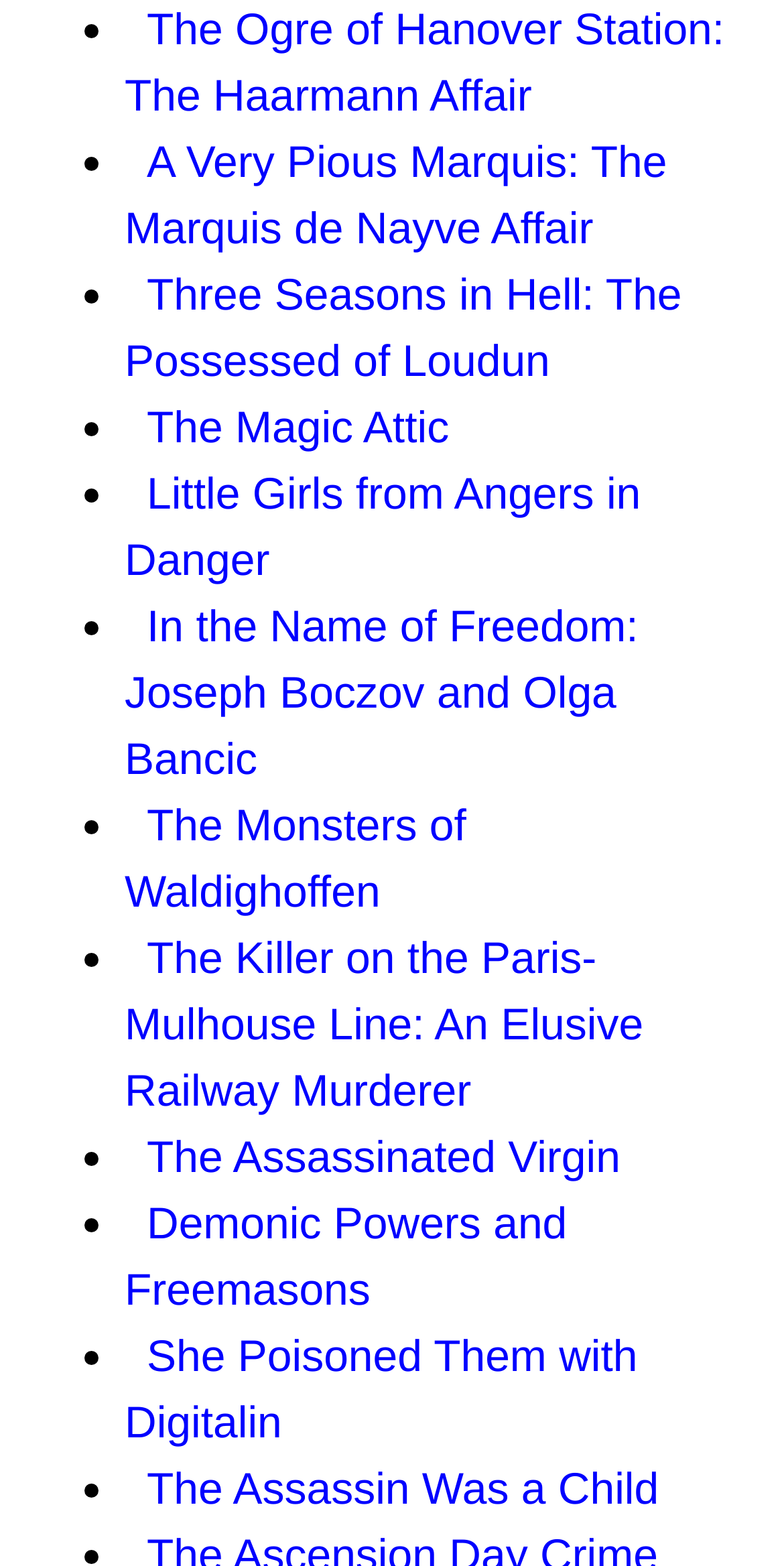Please answer the following query using a single word or phrase: 
How many book titles are listed?

12